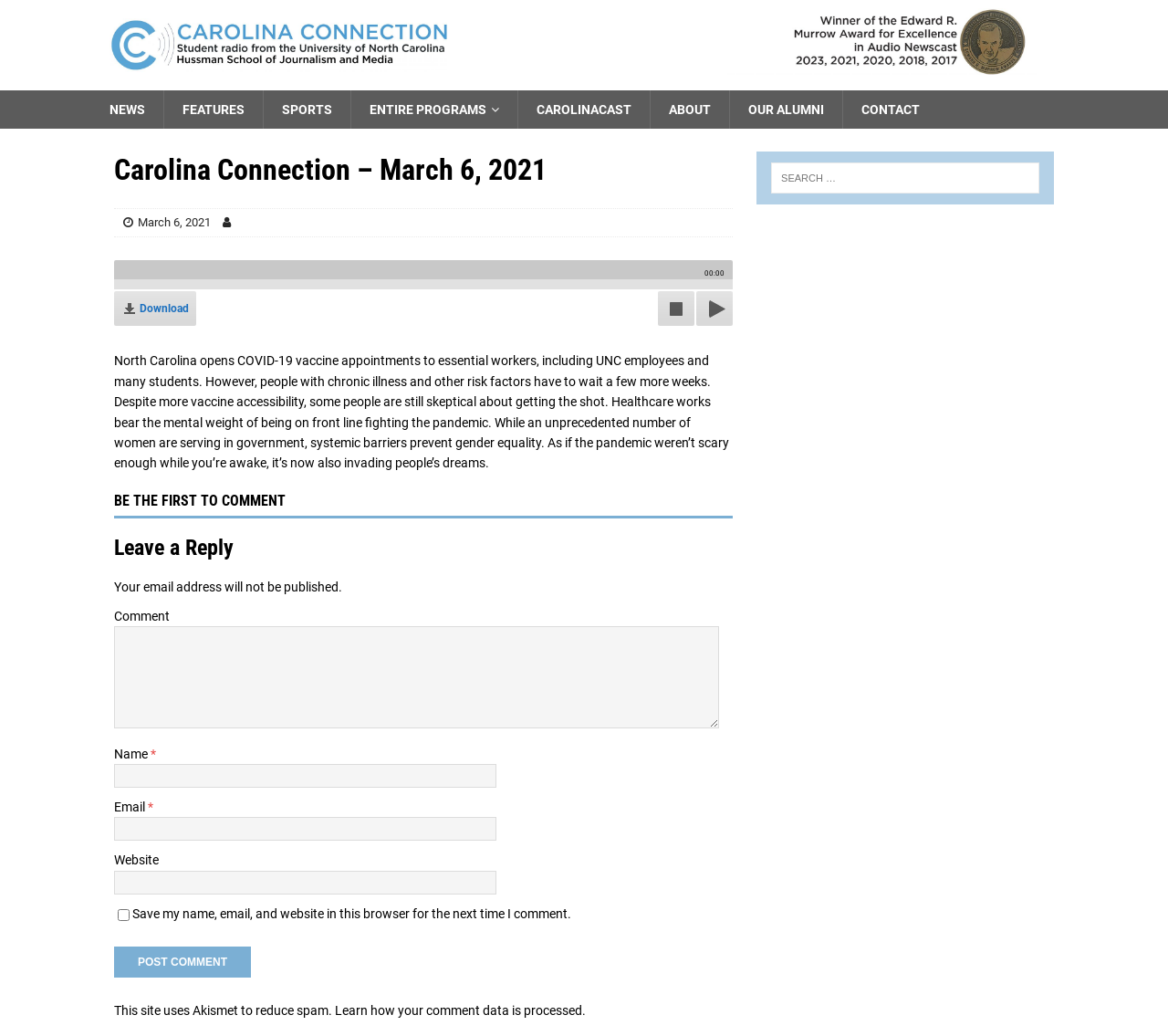Give a succinct answer to this question in a single word or phrase: 
What is the main topic of this webpage?

COVID-19 vaccine